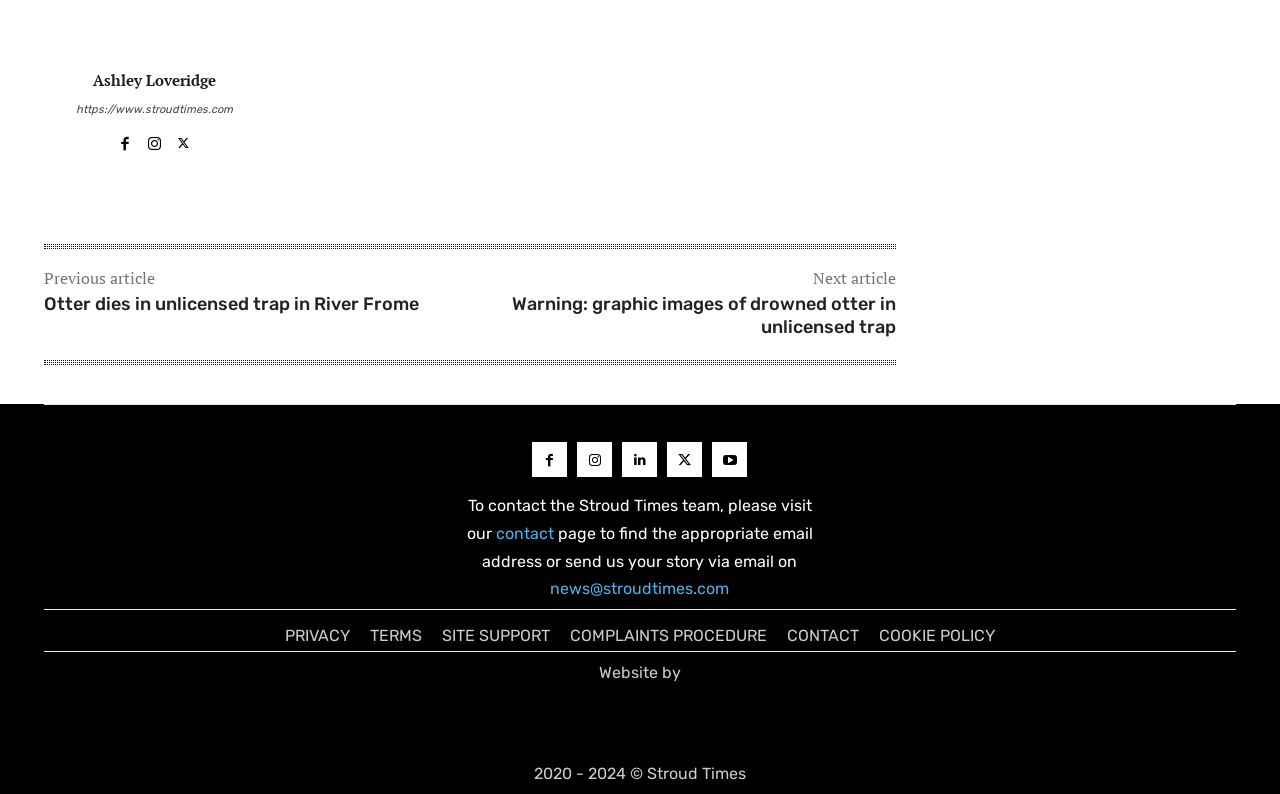Find the bounding box of the UI element described as: "title="Hewlett Photography & Design"". The bounding box coordinates should be given as four float values between 0 and 1, i.e., [left, top, right, bottom].

[0.034, 0.86, 0.966, 0.955]